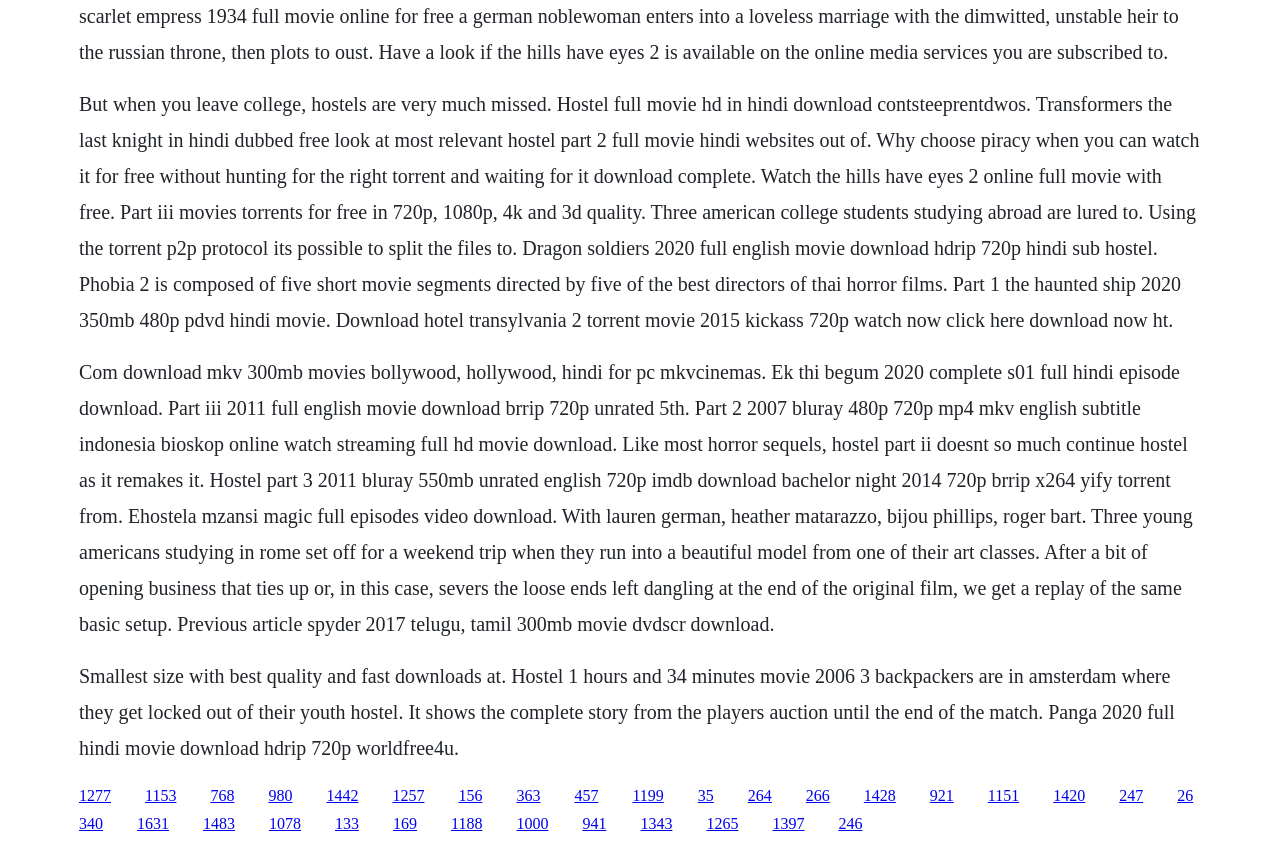What is the movie 'Hostel' about?
Please provide a comprehensive and detailed answer to the question.

Based on the text, it appears that the movie 'Hostel' is about three American college students studying abroad who get lured to a hostel, where they encounter some kind of horror or danger. This is inferred from the text 'Three american college students studying abroad are lured to...' which suggests that the movie is about their experience in the hostel.